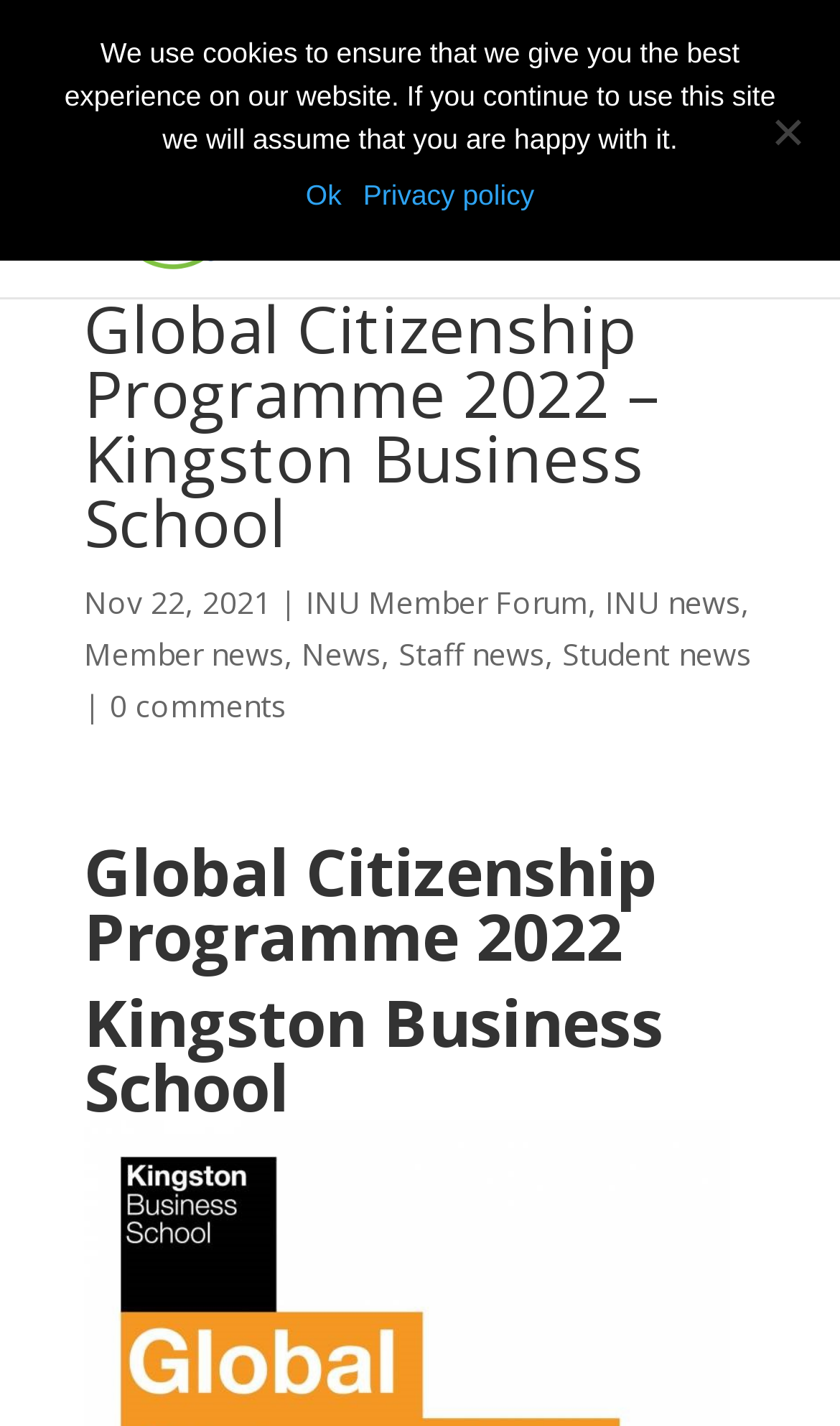Please specify the bounding box coordinates of the clickable region necessary for completing the following instruction: "View the Global Citizenship Programme 2022 details". The coordinates must consist of four float numbers between 0 and 1, i.e., [left, top, right, bottom].

[0.1, 0.59, 0.9, 0.695]